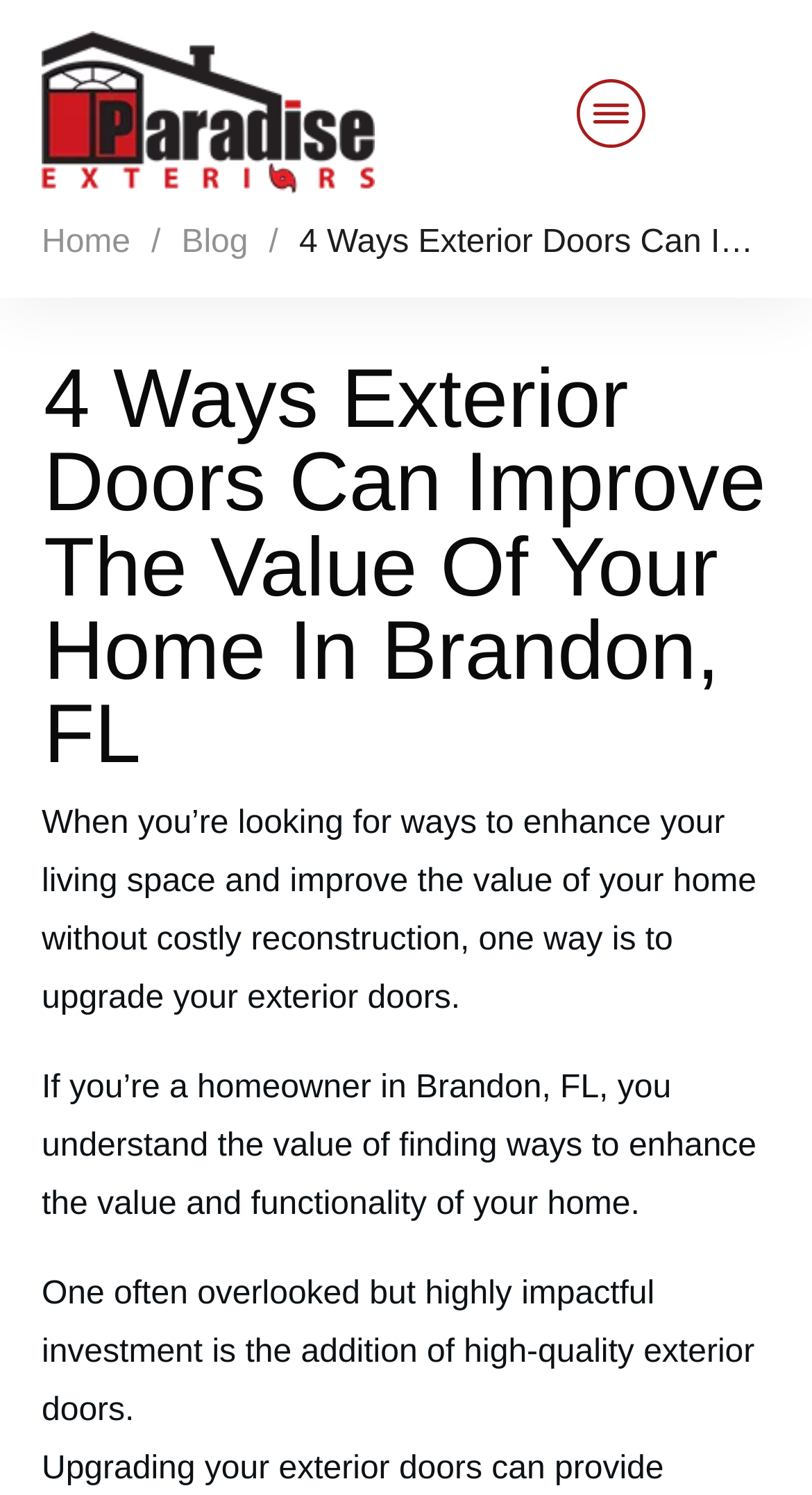How many images are there on the webpage?
Refer to the image and answer the question using a single word or phrase.

5